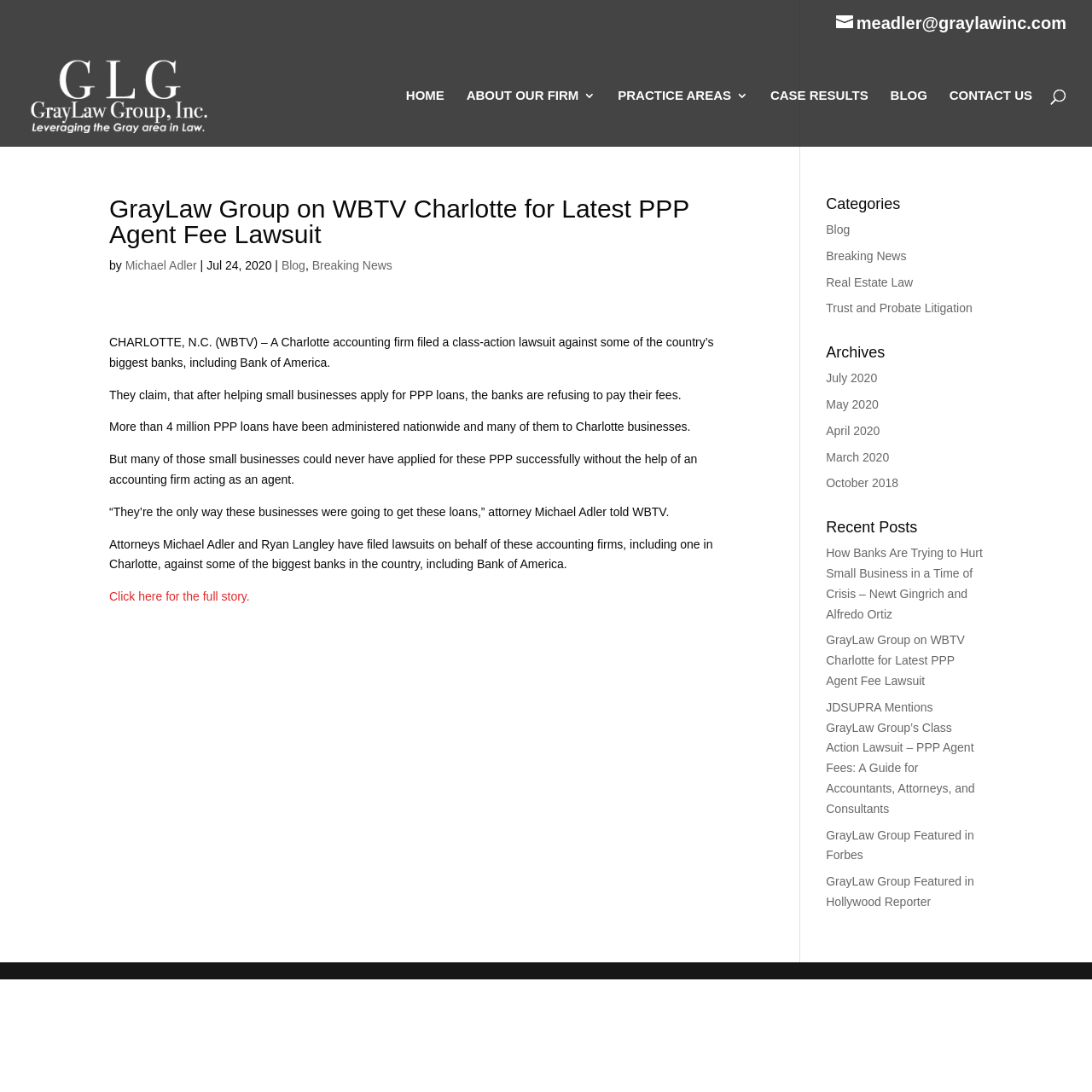Select the bounding box coordinates of the element I need to click to carry out the following instruction: "View recent posts".

[0.756, 0.476, 0.9, 0.498]